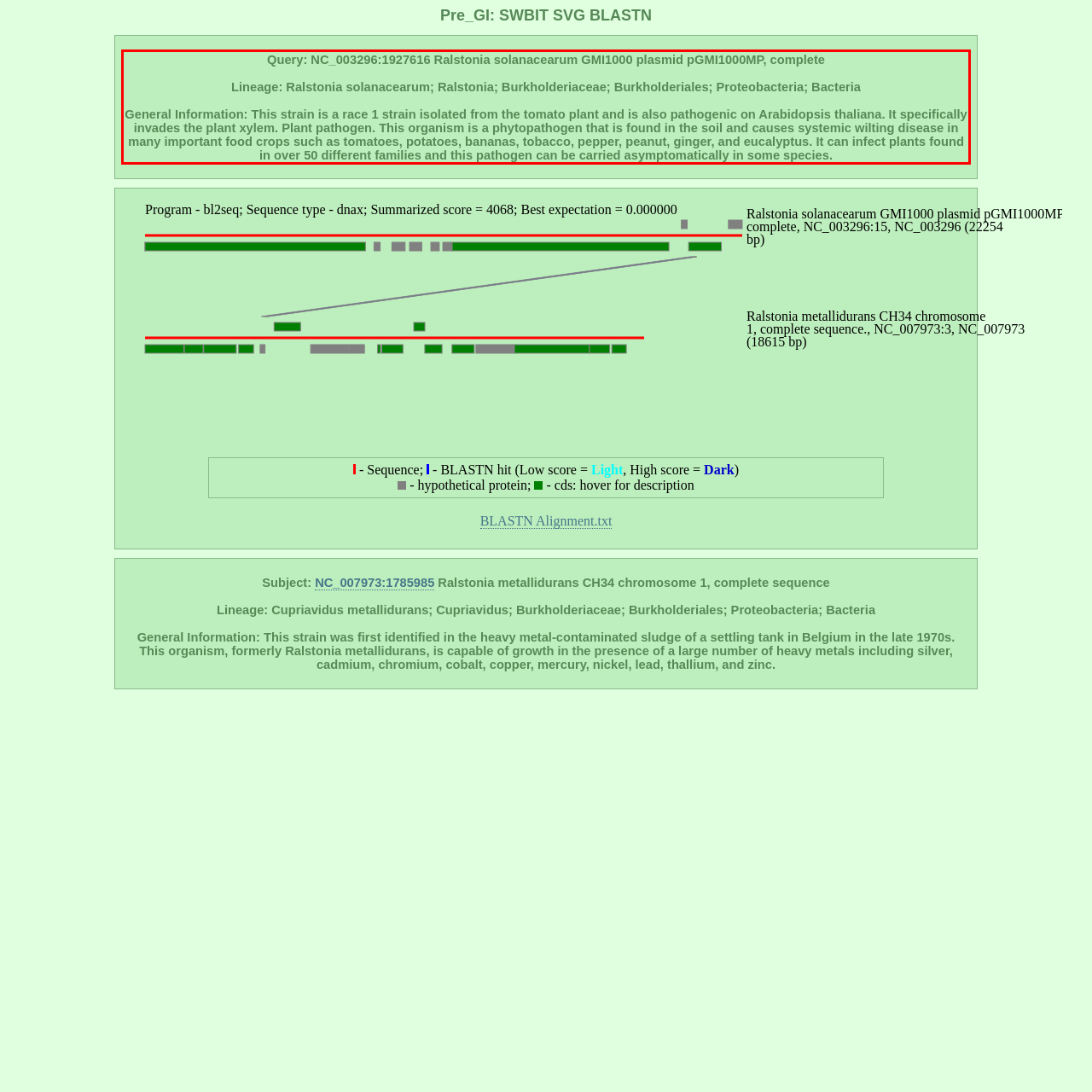You have a screenshot of a webpage with a red bounding box. Identify and extract the text content located inside the red bounding box.

Query: NC_003296:1927616 Ralstonia solanacearum GMI1000 plasmid pGMI1000MP, complete Lineage: Ralstonia solanacearum; Ralstonia; Burkholderiaceae; Burkholderiales; Proteobacteria; Bacteria General Information: This strain is a race 1 strain isolated from the tomato plant and is also pathogenic on Arabidopsis thaliana. It specifically invades the plant xylem. Plant pathogen. This organism is a phytopathogen that is found in the soil and causes systemic wilting disease in many important food crops such as tomatoes, potatoes, bananas, tobacco, pepper, peanut, ginger, and eucalyptus. It can infect plants found in over 50 different families and this pathogen can be carried asymptomatically in some species.